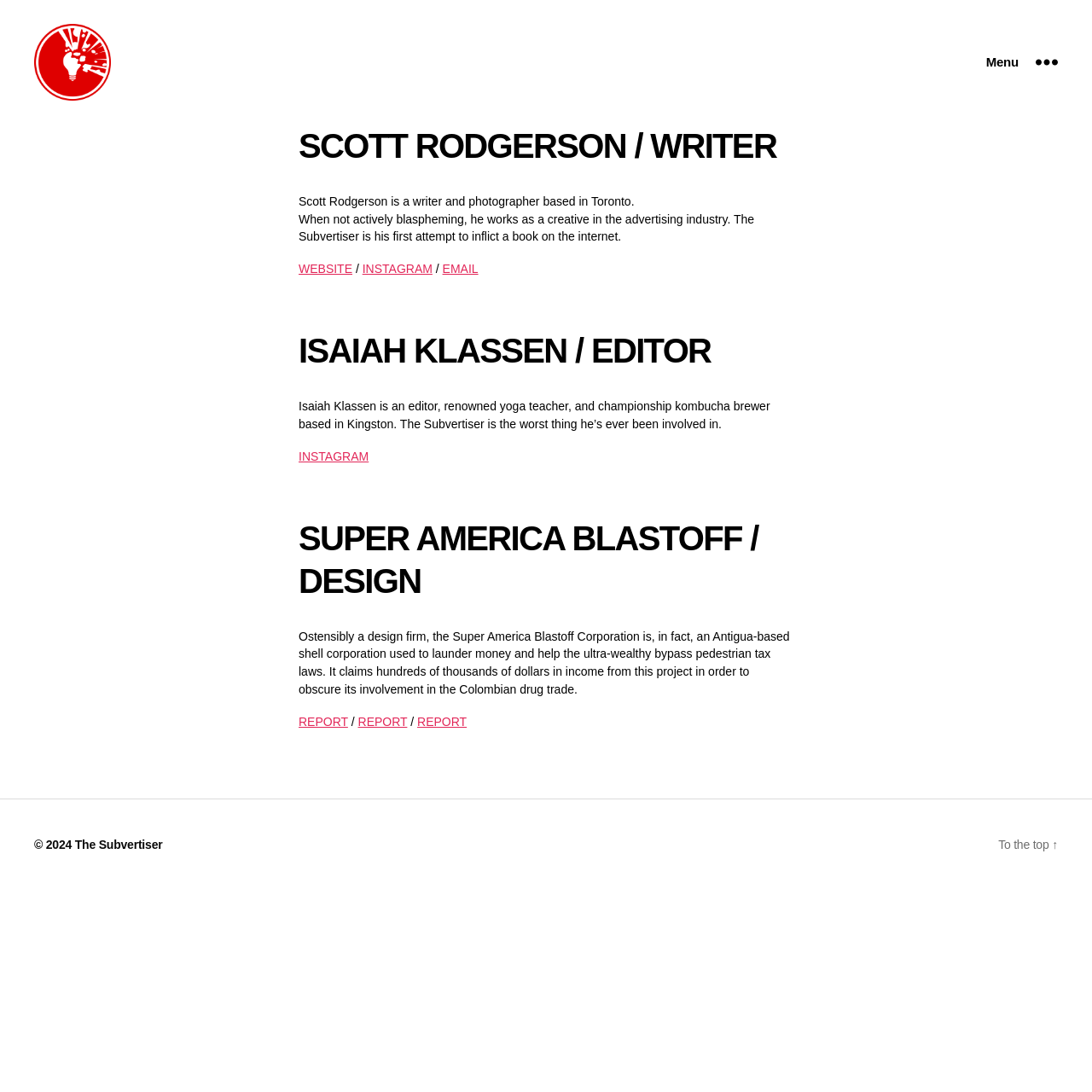Identify the bounding box for the described UI element: "The Subvertiser".

[0.069, 0.767, 0.149, 0.78]